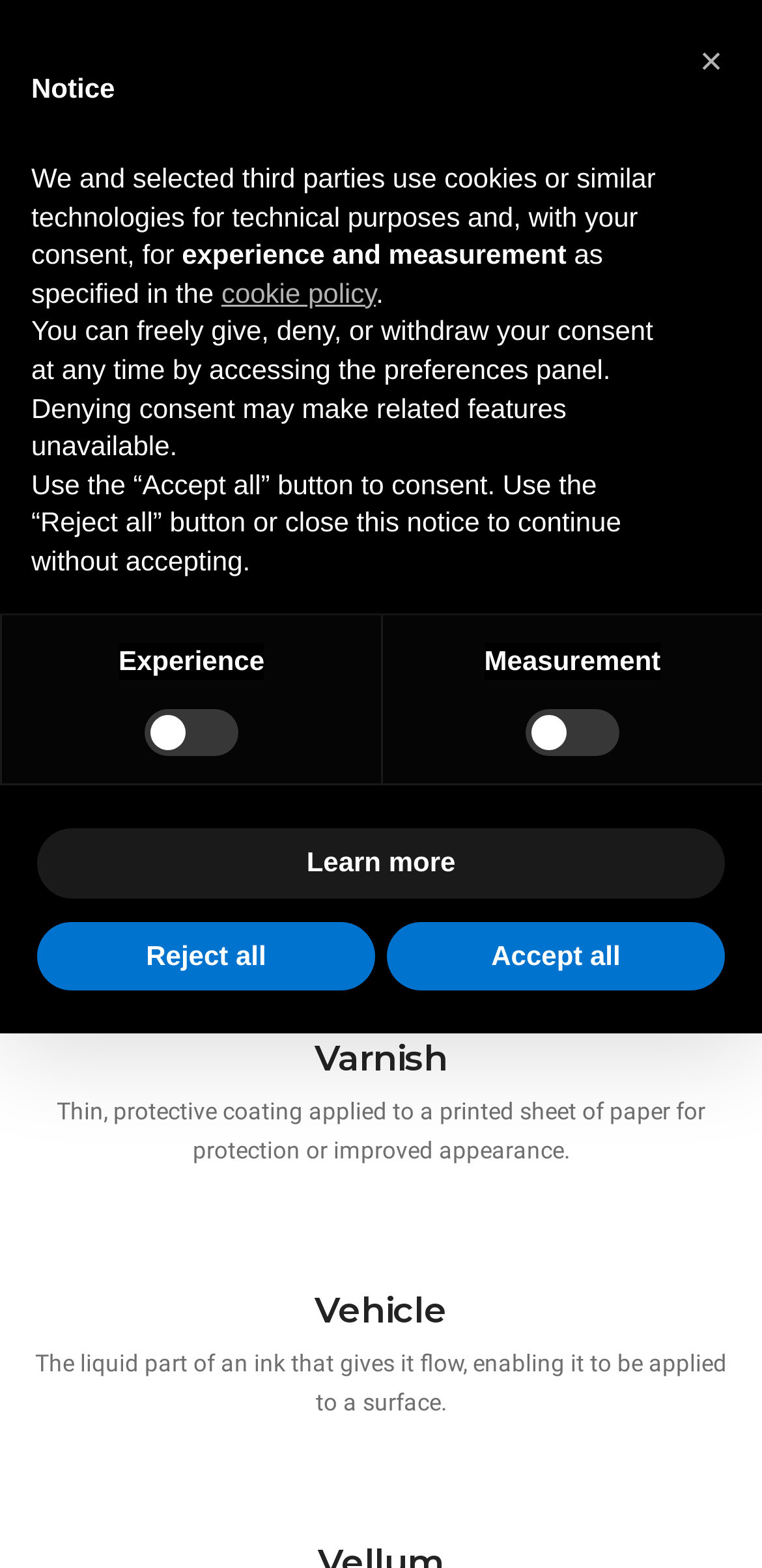Locate the bounding box coordinates of the clickable part needed for the task: "Click the link for terms starting with A".

[0.068, 0.551, 0.124, 0.576]